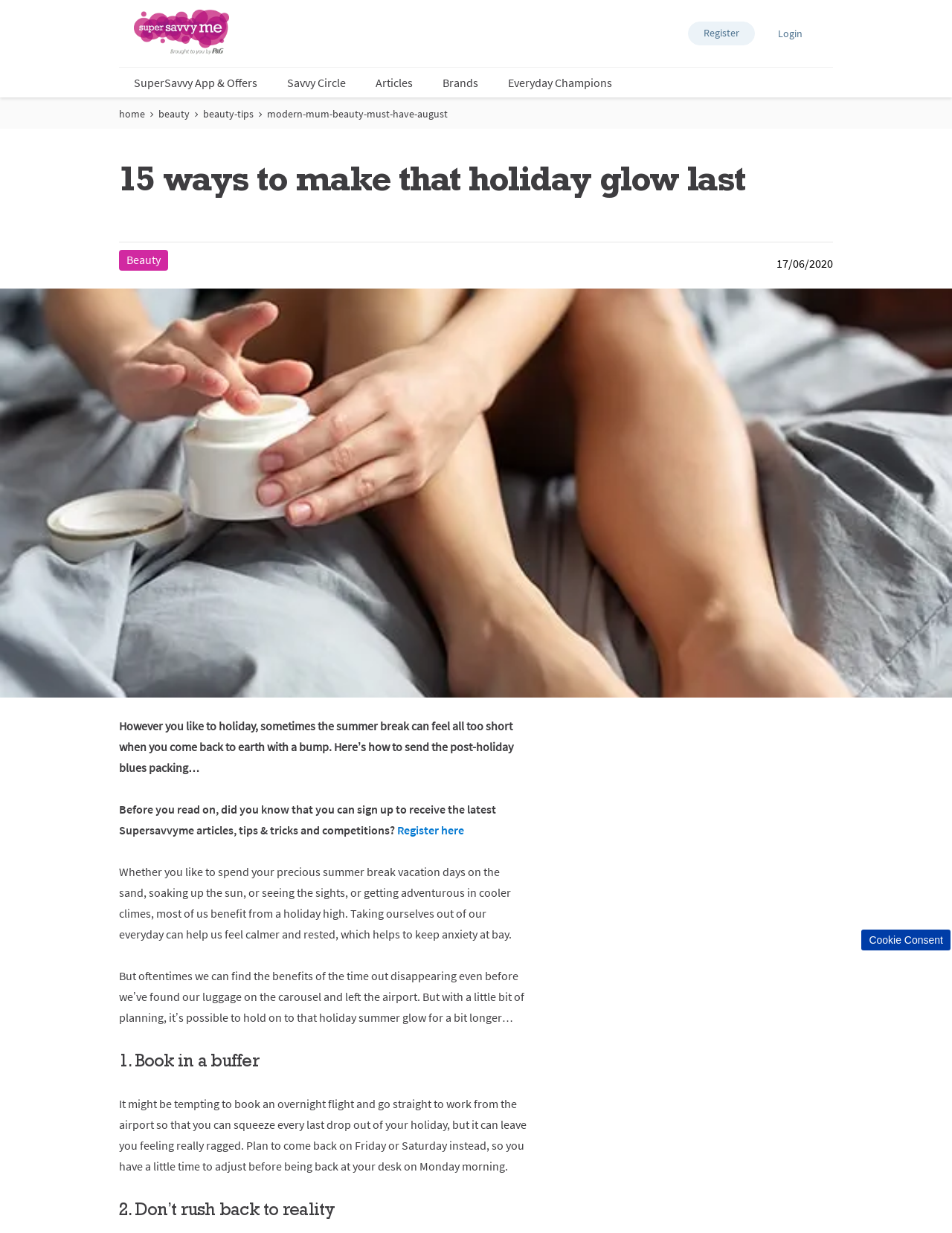Generate a comprehensive description of the contents of the webpage.

The webpage is about an article titled "How To Keep Your Tan After Holiday" on the Supersavvyme website. At the top left, there is a link to return to the homepage, accompanied by a small image. On the top right, there are links to register and log in, as well as a section with links to the Supersavvy App & Offers, Savvy Circle, and more.

Below this top section, there is a navigation breadcrumb trail showing the path from the home page to the current article, with links to beauty and beauty tips. The main article title "15 ways to make that holiday glow last" is prominently displayed, followed by a horizontal separator line.

The article content is divided into sections, each with a heading and a block of text. The first section introduces the topic, discussing how the summer break can feel too short and how to overcome the post-holiday blues. The text is accompanied by a call-to-action to register for the latest Supersavvyme articles and tips.

The subsequent sections provide tips on how to maintain the holiday glow, with headings such as "1. Book in a buffer" and "2. Don’t rush back to reality". Each section has a brief paragraph of text offering advice on how to make the most of the holiday period.

At the bottom of the page, there is a button to consent to cookies. Overall, the webpage has a clean layout with clear headings and concise text, making it easy to read and navigate.